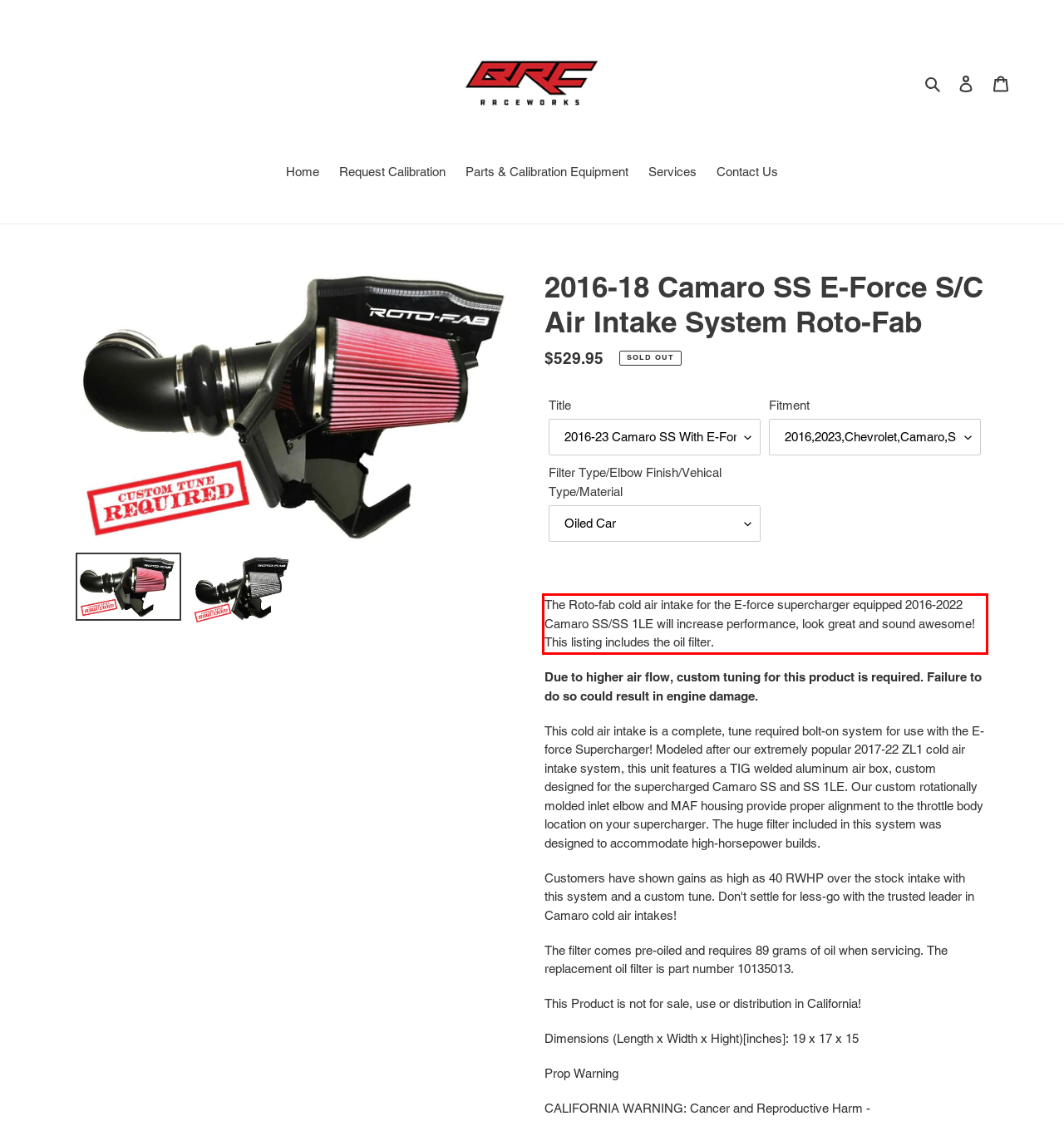From the given screenshot of a webpage, identify the red bounding box and extract the text content within it.

The Roto-fab cold air intake for the E-force supercharger equipped 2016-2022 Camaro SS/SS 1LE will increase performance, look great and sound awesome! This listing includes the oil filter.